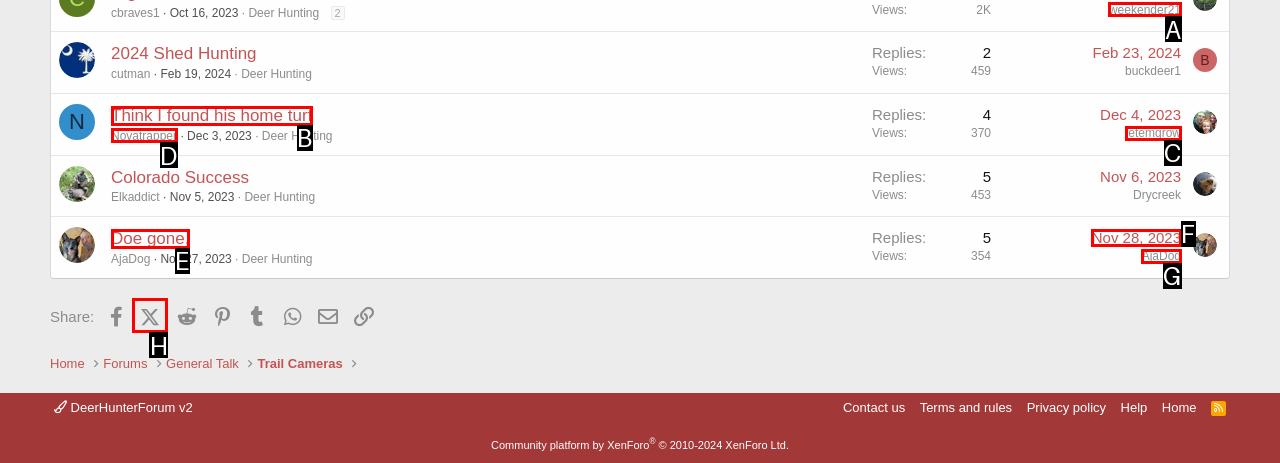Which letter corresponds to the correct option to complete the task: View the post 'Think I found his home turf'?
Answer with the letter of the chosen UI element.

B